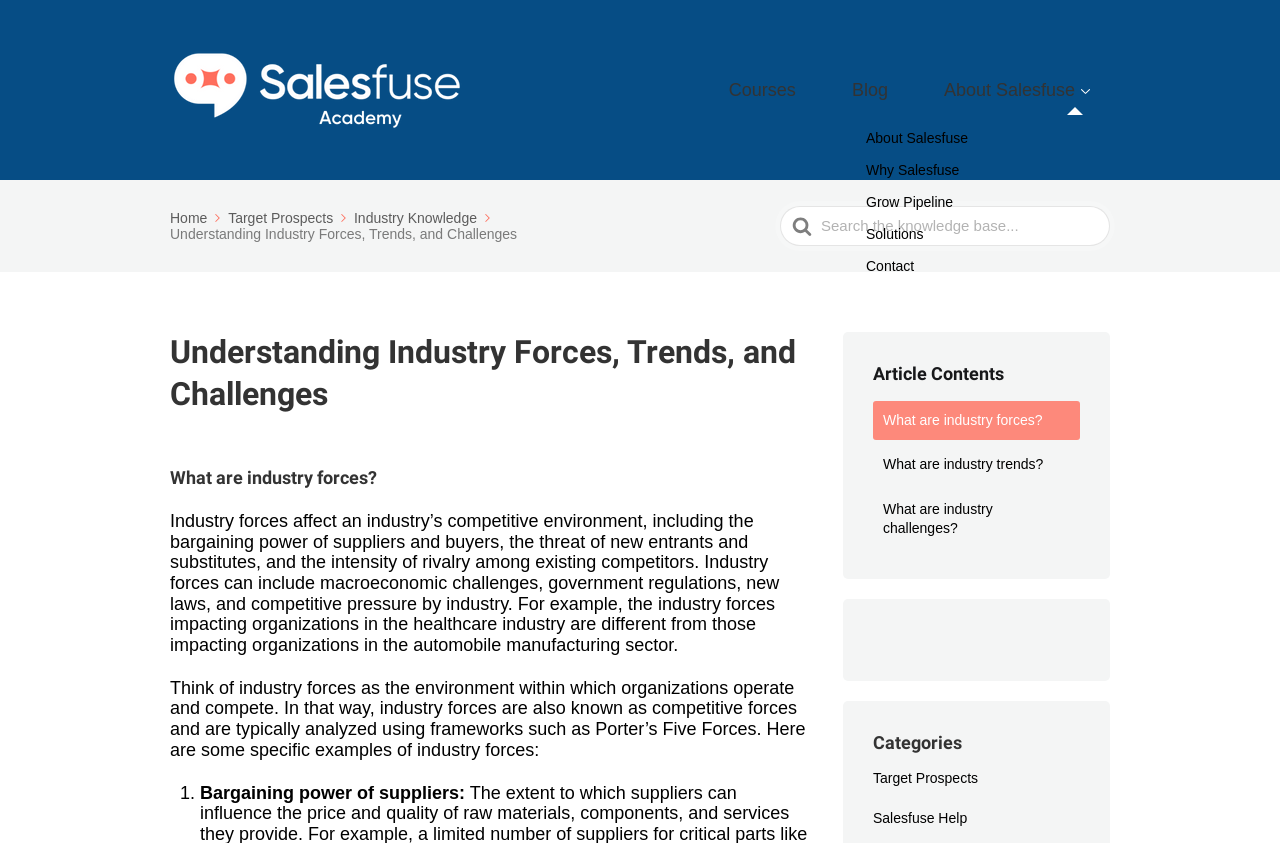Please give a succinct answer using a single word or phrase:
How many links are there in the 'Article Contents' section?

3